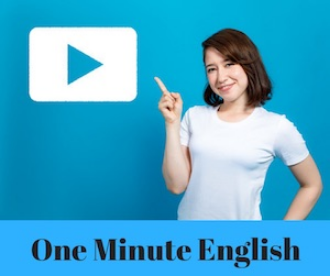Provide a brief response to the question below using one word or phrase:
What is the purpose of the content?

Teaching or improving English language skills